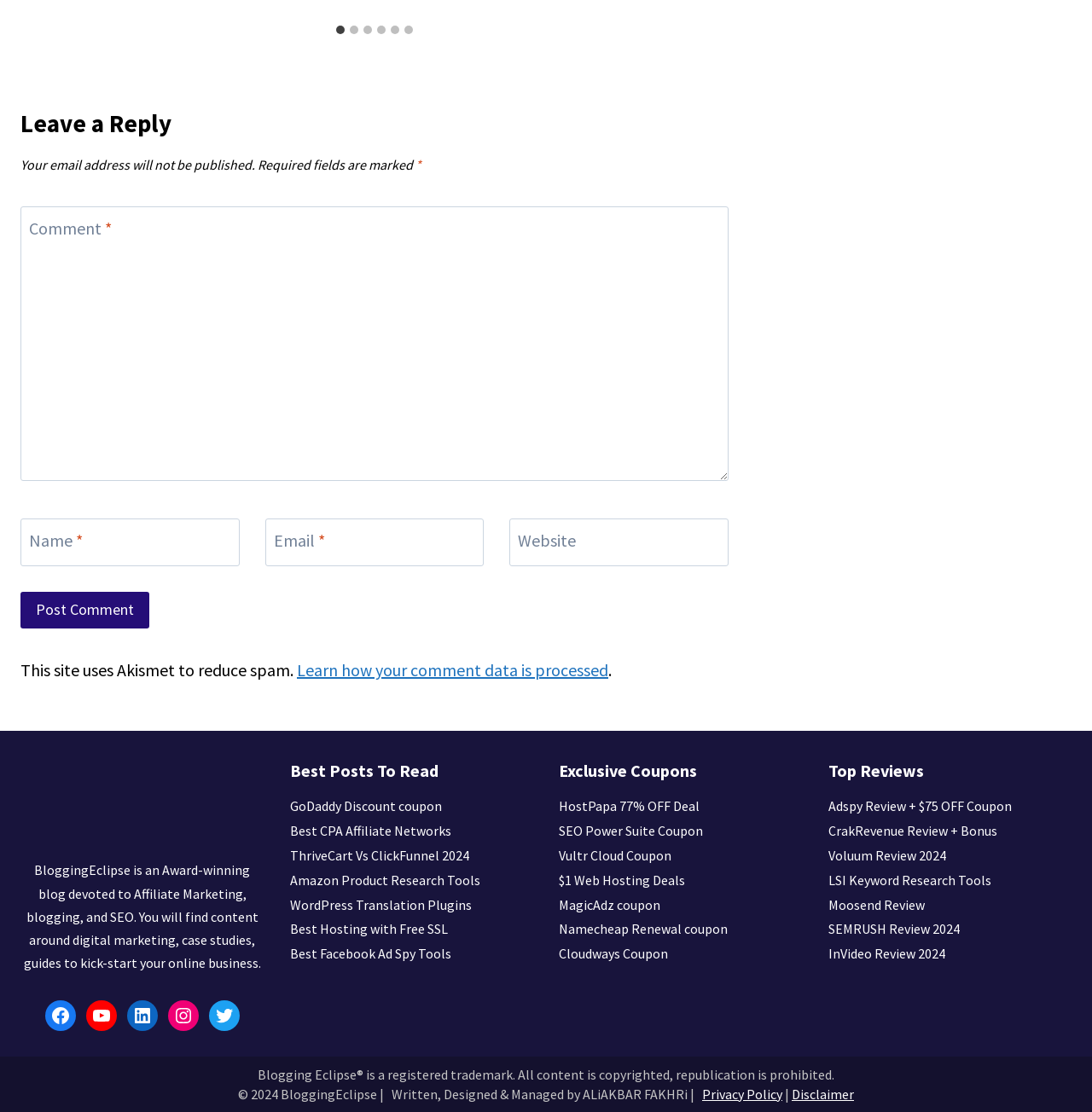Please find the bounding box for the following UI element description. Provide the coordinates in (top-left x, top-left y, bottom-right x, bottom-right y) format, with values between 0 and 1: $1 Web Hosting Deals

[0.512, 0.784, 0.627, 0.799]